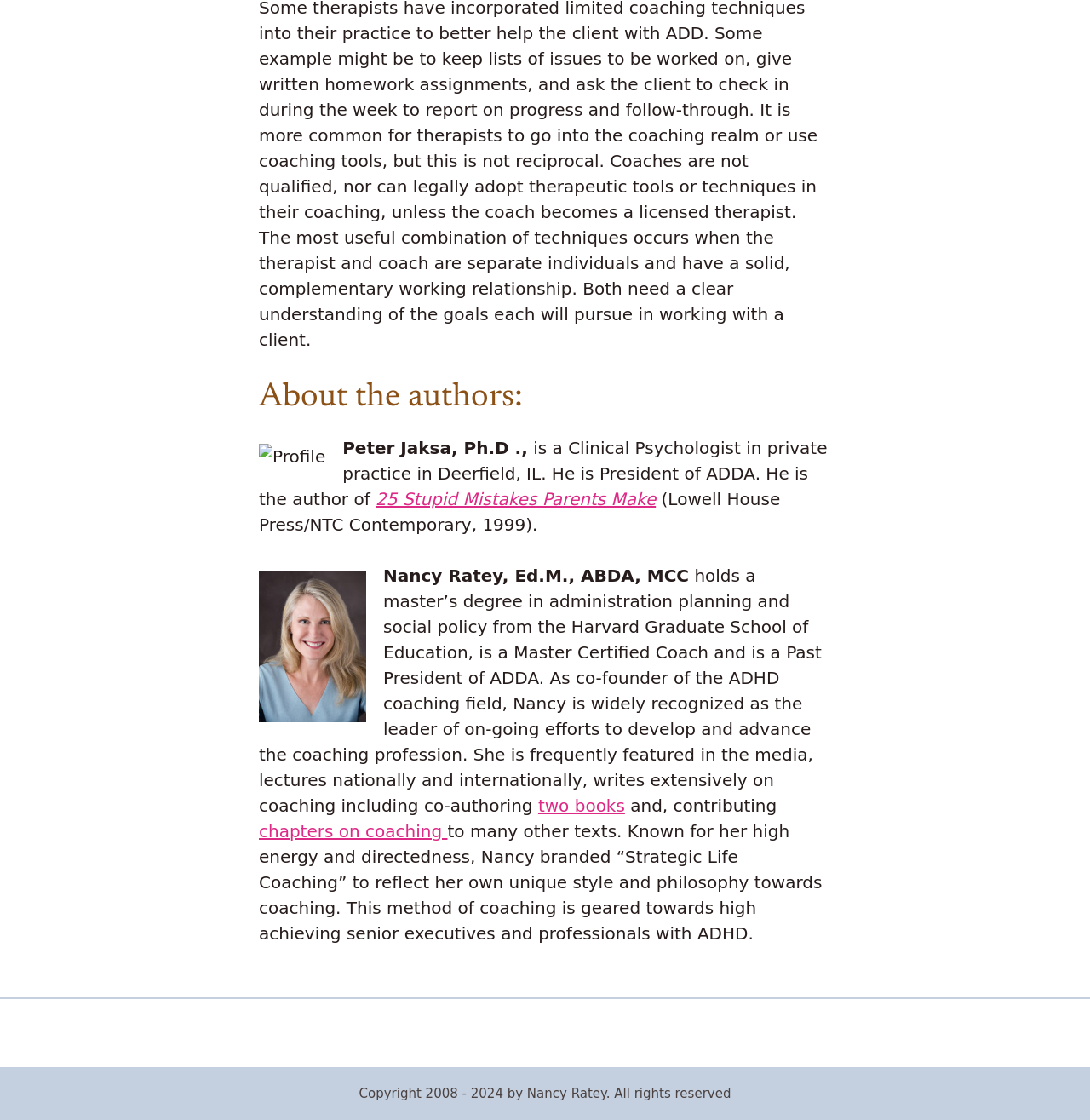What is the copyright year range for this website?
Offer a detailed and full explanation in response to the question.

I found the answer by looking at the copyright notice at the bottom of the page, which states 'Copyright 2008 - 2024 by Nancy Ratey. All rights reserved'.